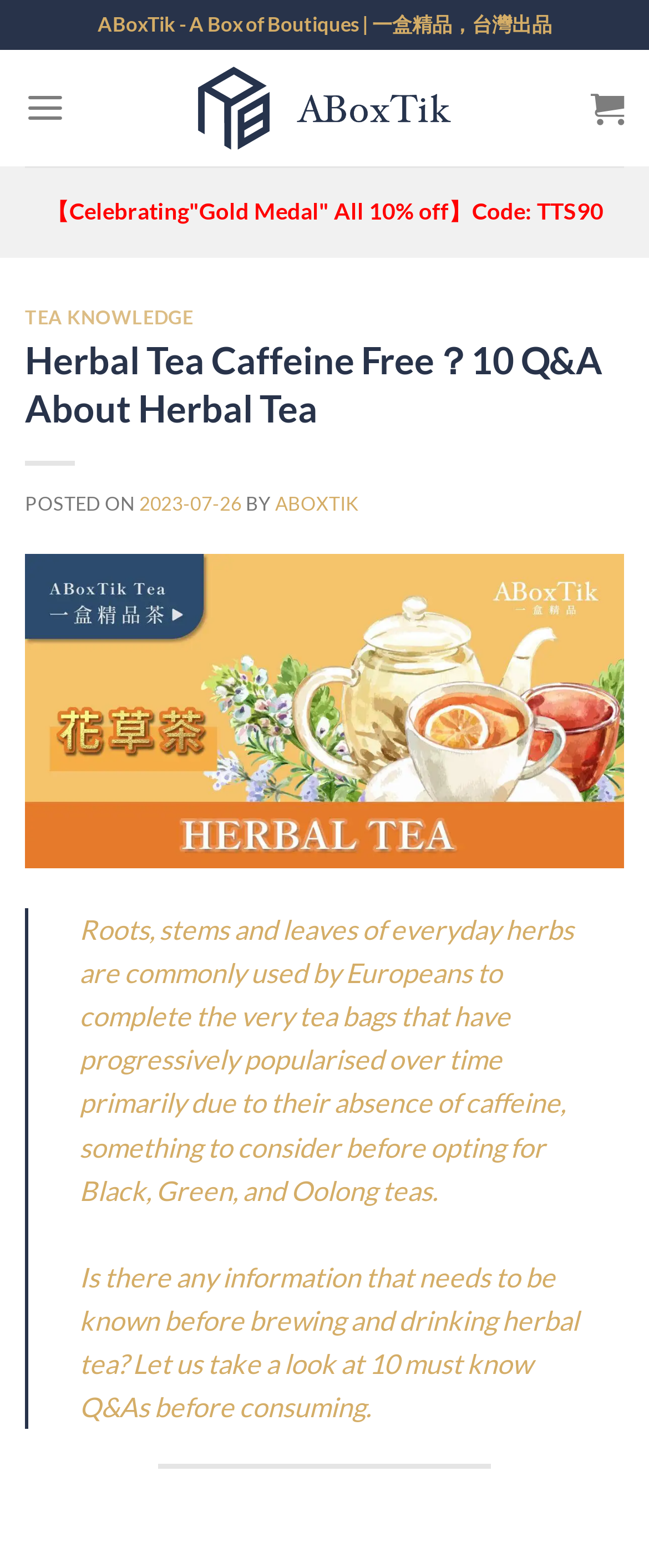Please give a short response to the question using one word or a phrase:
What is the purpose of the article?

To provide Q&A about herbal tea